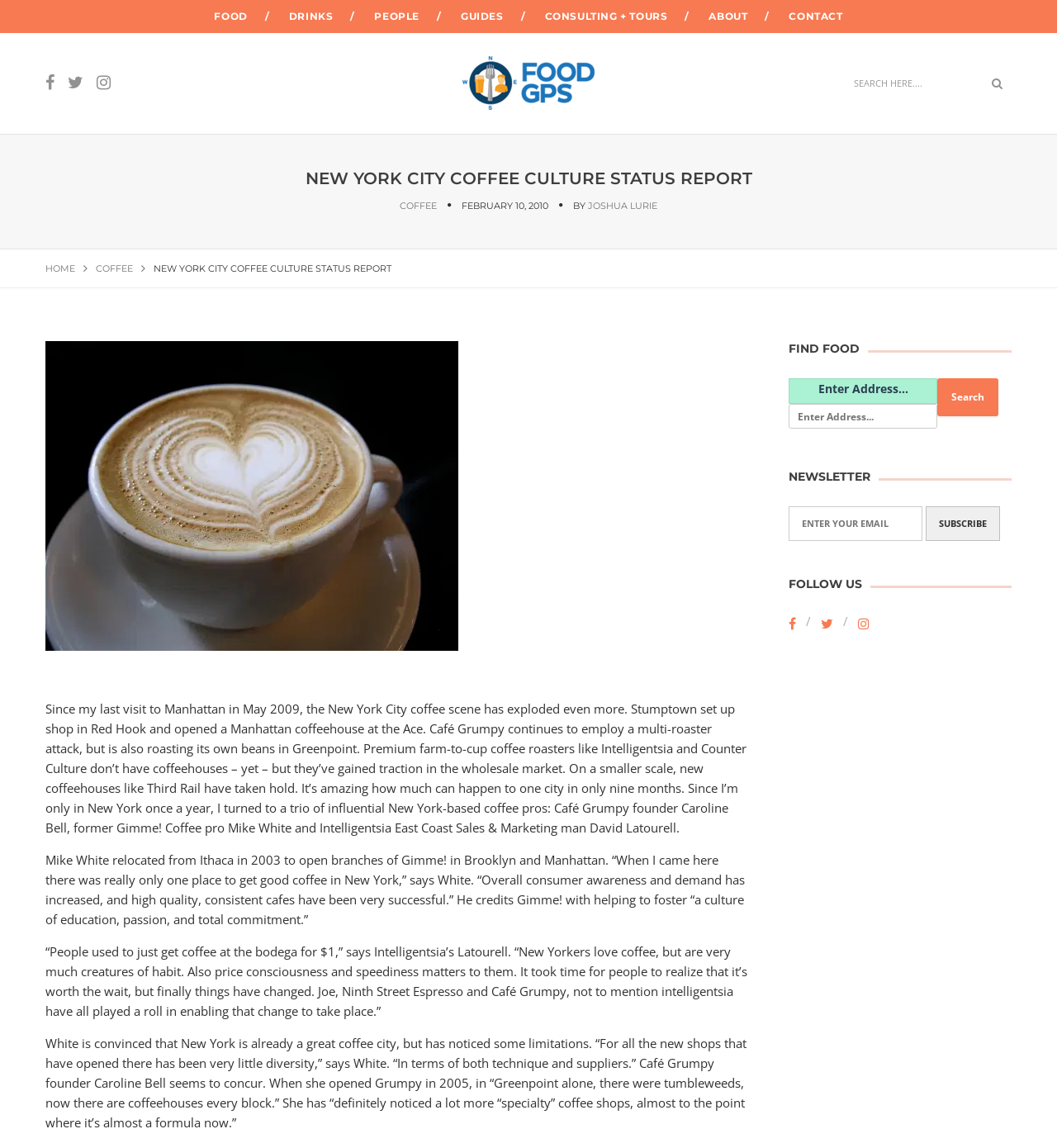Locate the bounding box coordinates of the element that should be clicked to execute the following instruction: "Search for something".

[0.798, 0.061, 0.957, 0.084]